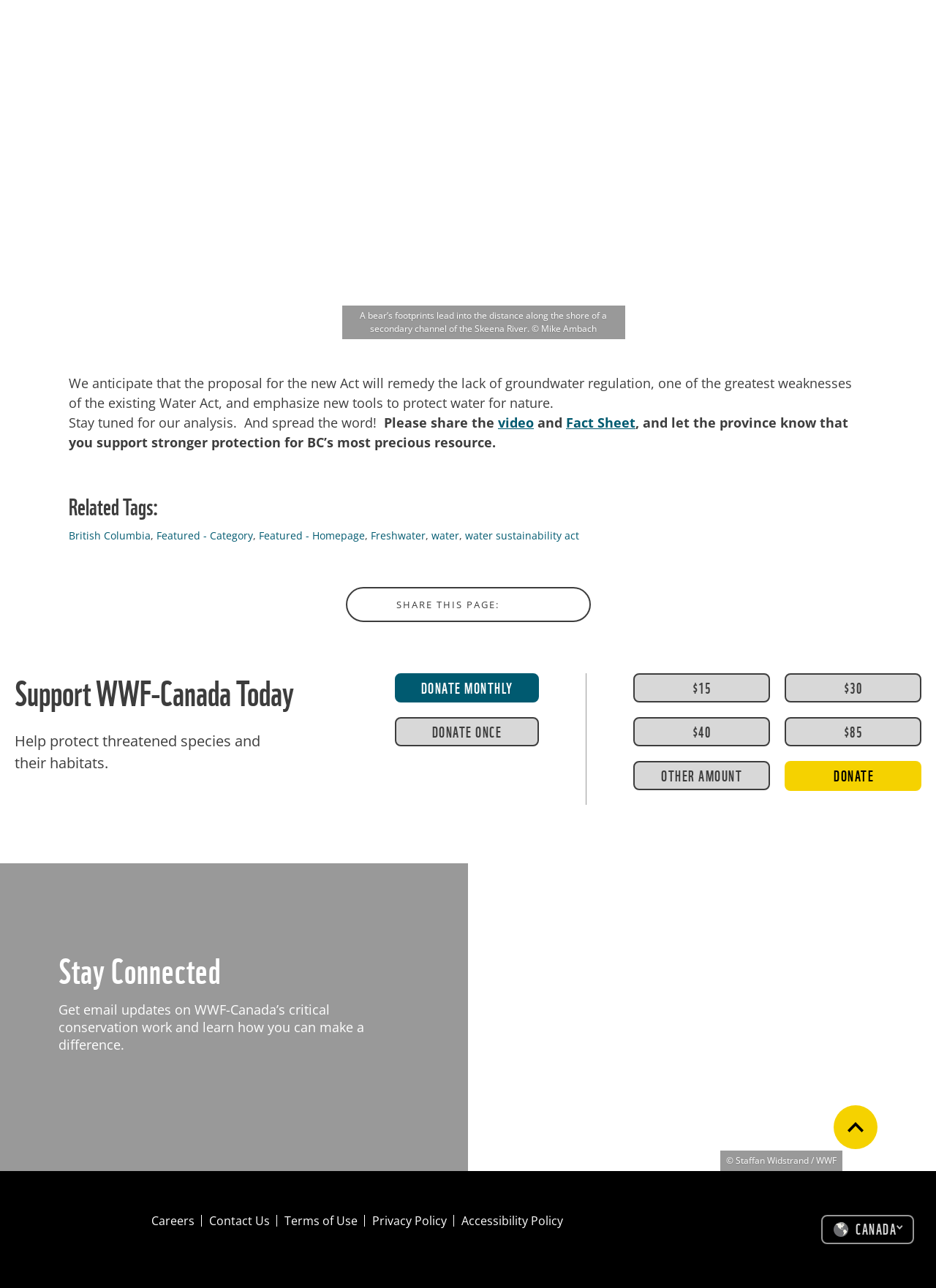Please answer the following question using a single word or phrase: 
What is the theme of the image at the top of the webpage?

Nature